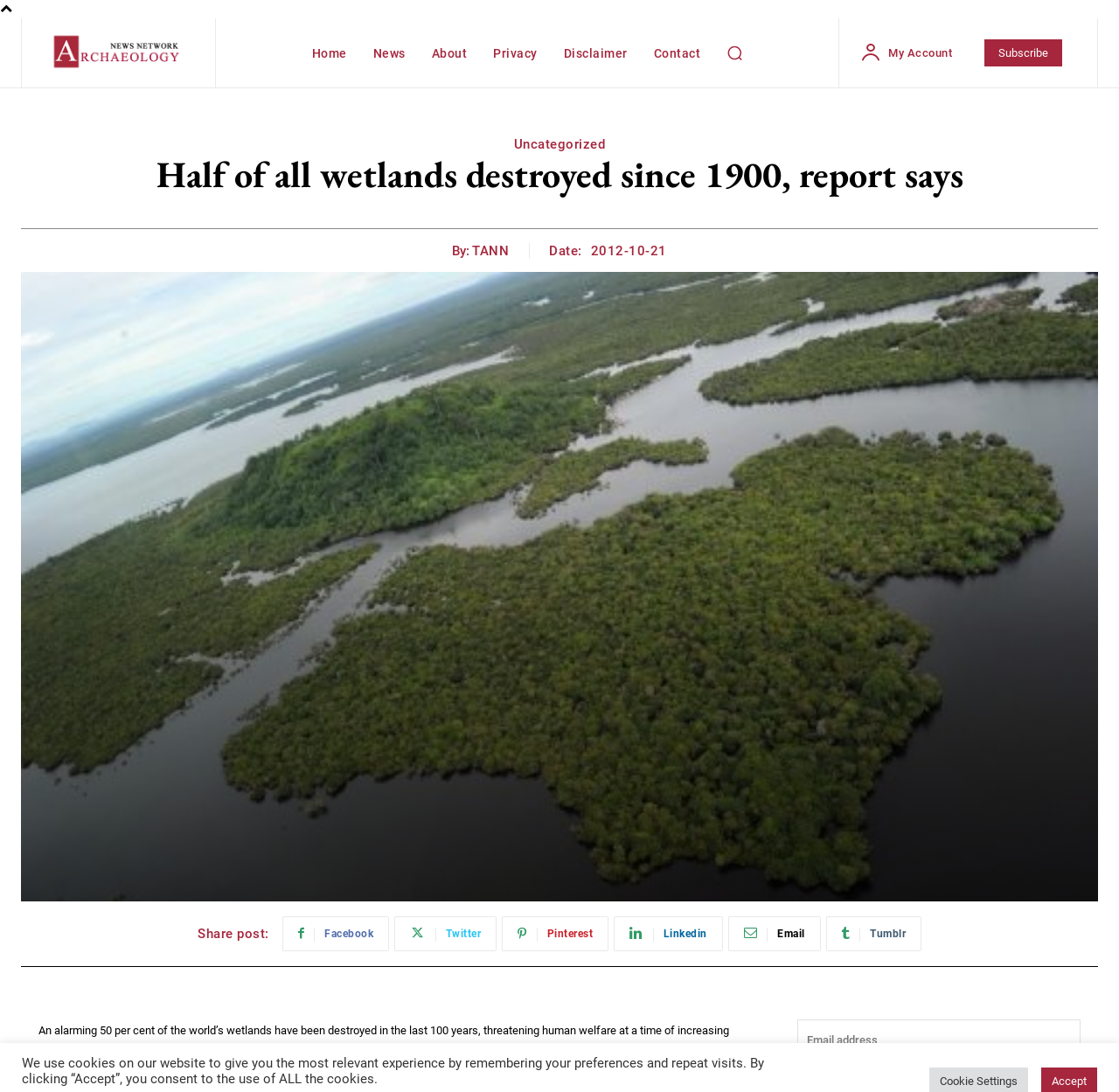Identify the bounding box coordinates of the element to click to follow this instruction: 'Go to the home page'. Ensure the coordinates are four float values between 0 and 1, provided as [left, top, right, bottom].

[0.271, 0.017, 0.318, 0.081]